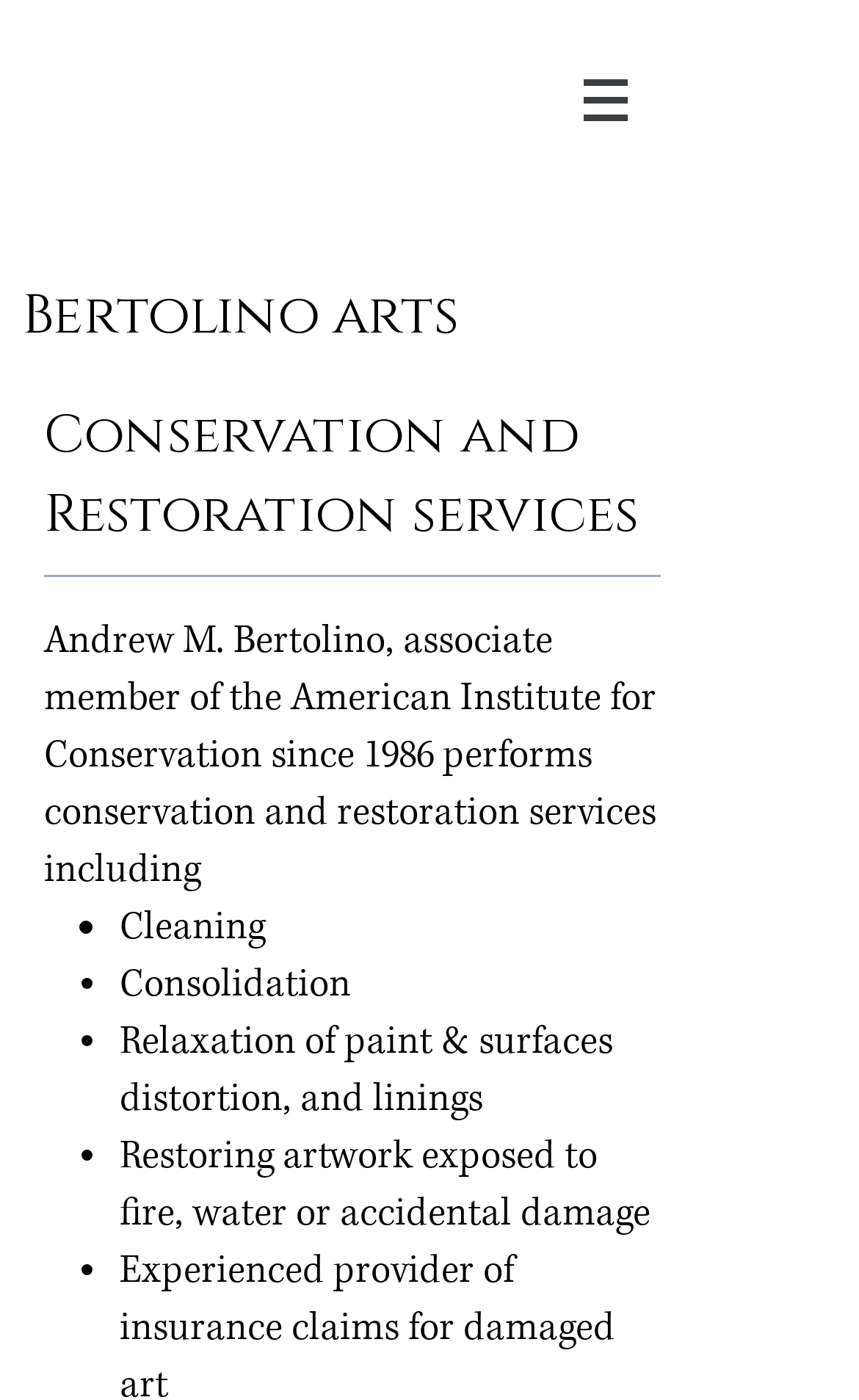Use the details in the image to answer the question thoroughly: 
What is the name of the arts mentioned on the webpage?

The answer can be found in the heading element with the text 'Bertolino arts'. This heading is located near the top of the webpage.